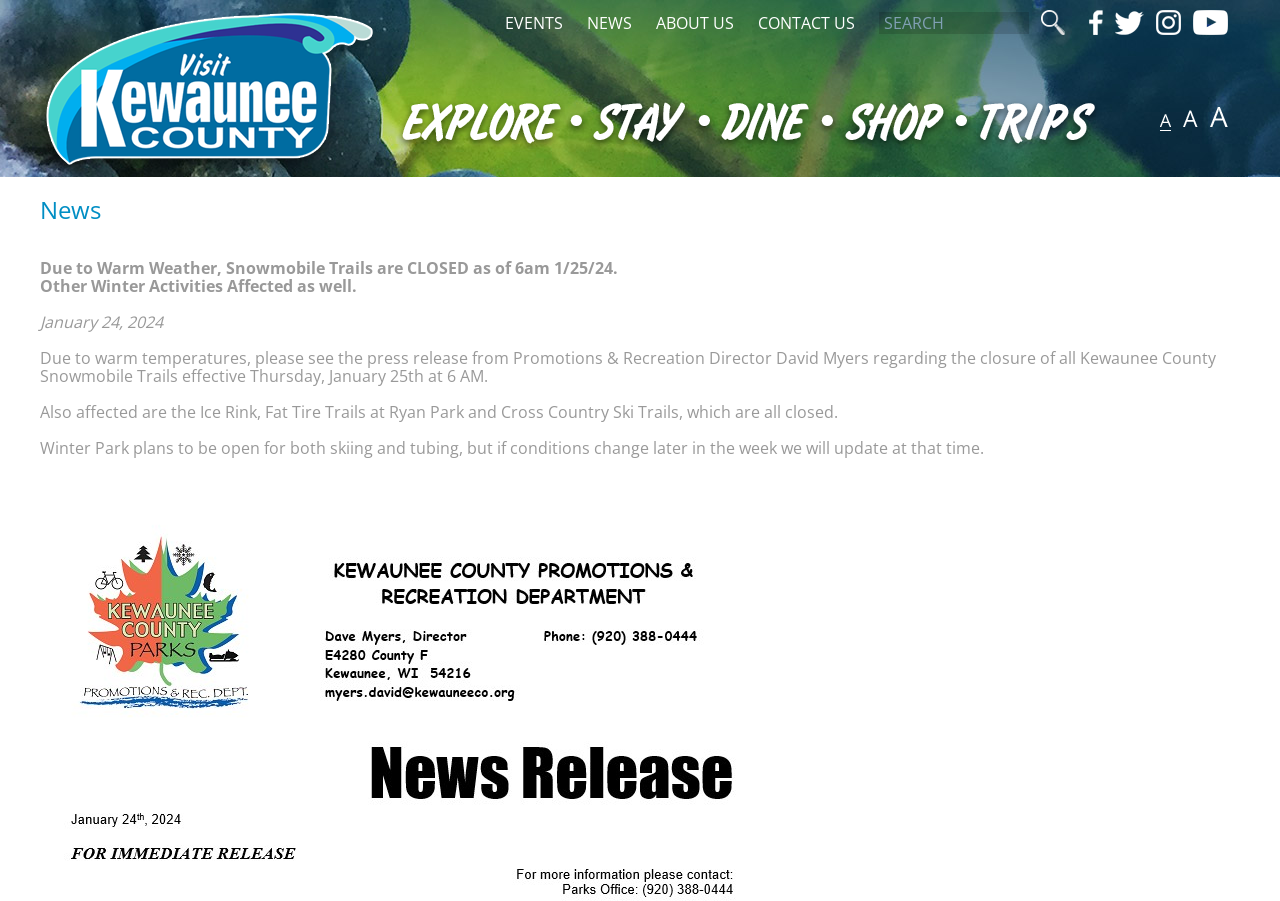Determine the bounding box coordinates of the UI element described by: "NEWS".

[0.459, 0.013, 0.494, 0.037]